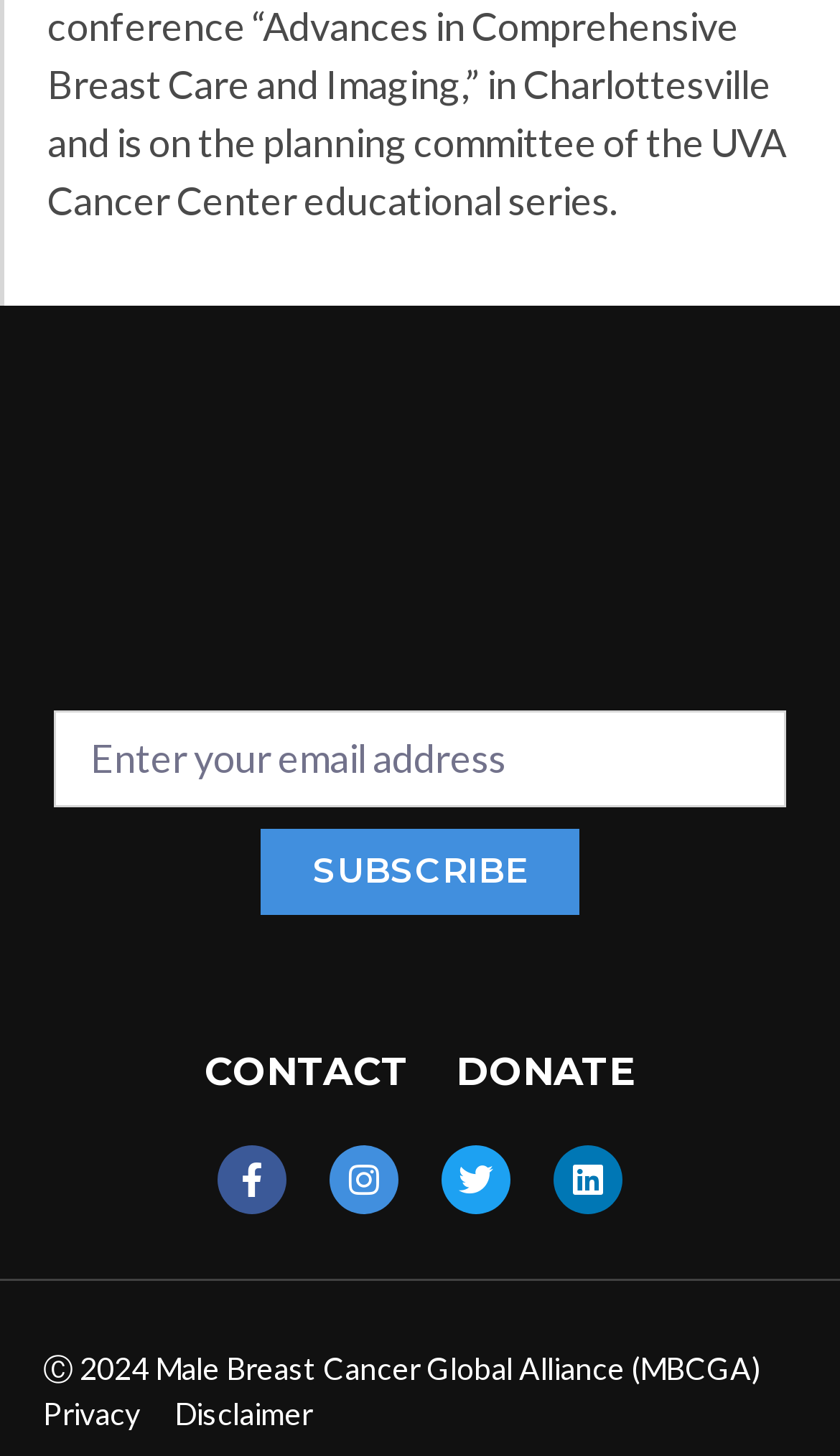Please identify the bounding box coordinates of the area I need to click to accomplish the following instruction: "Follow on Facebook".

[0.259, 0.786, 0.341, 0.834]